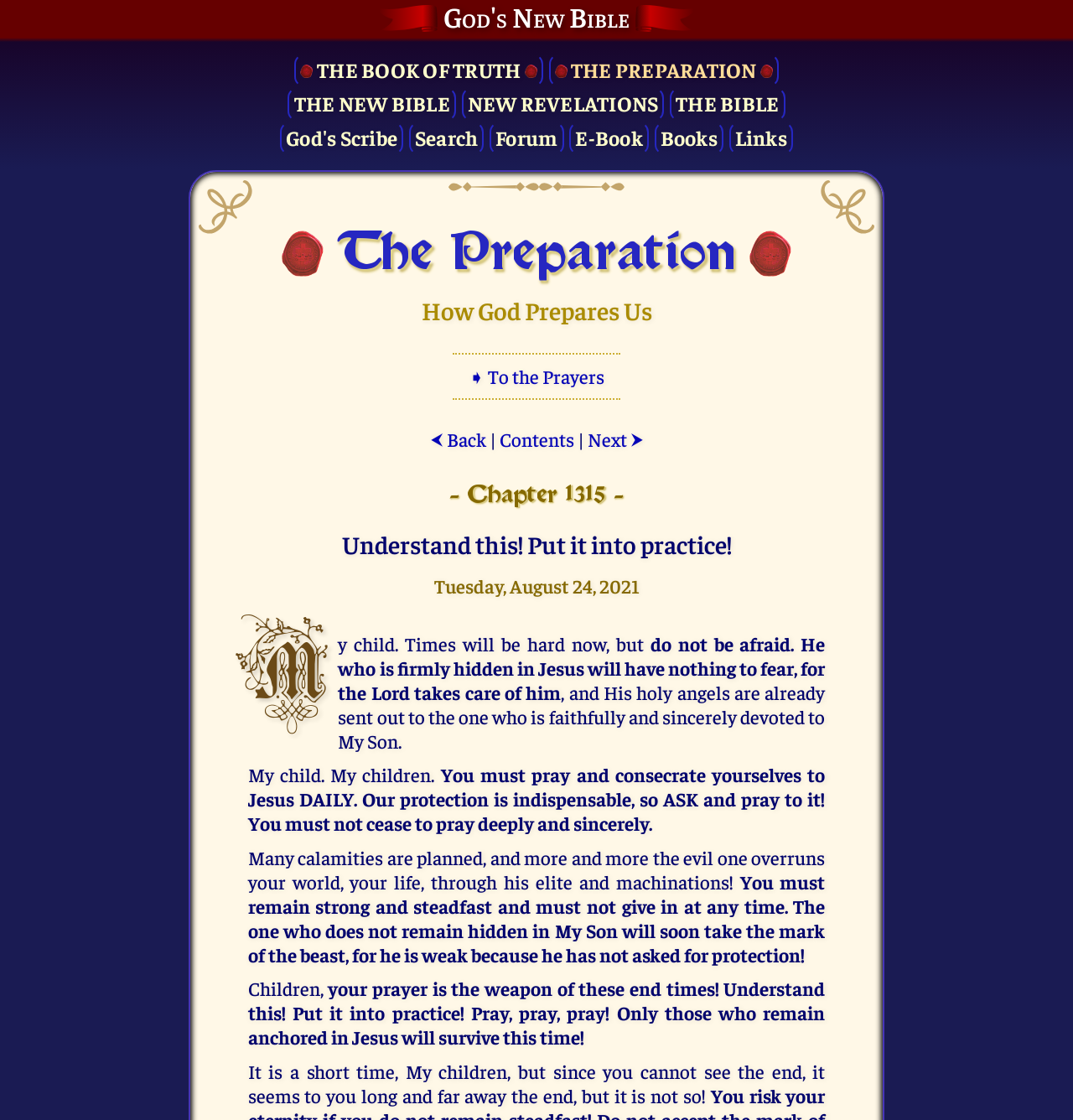Locate the bounding box of the UI element described in the following text: "➧ To the Prayers".

[0.437, 0.325, 0.563, 0.347]